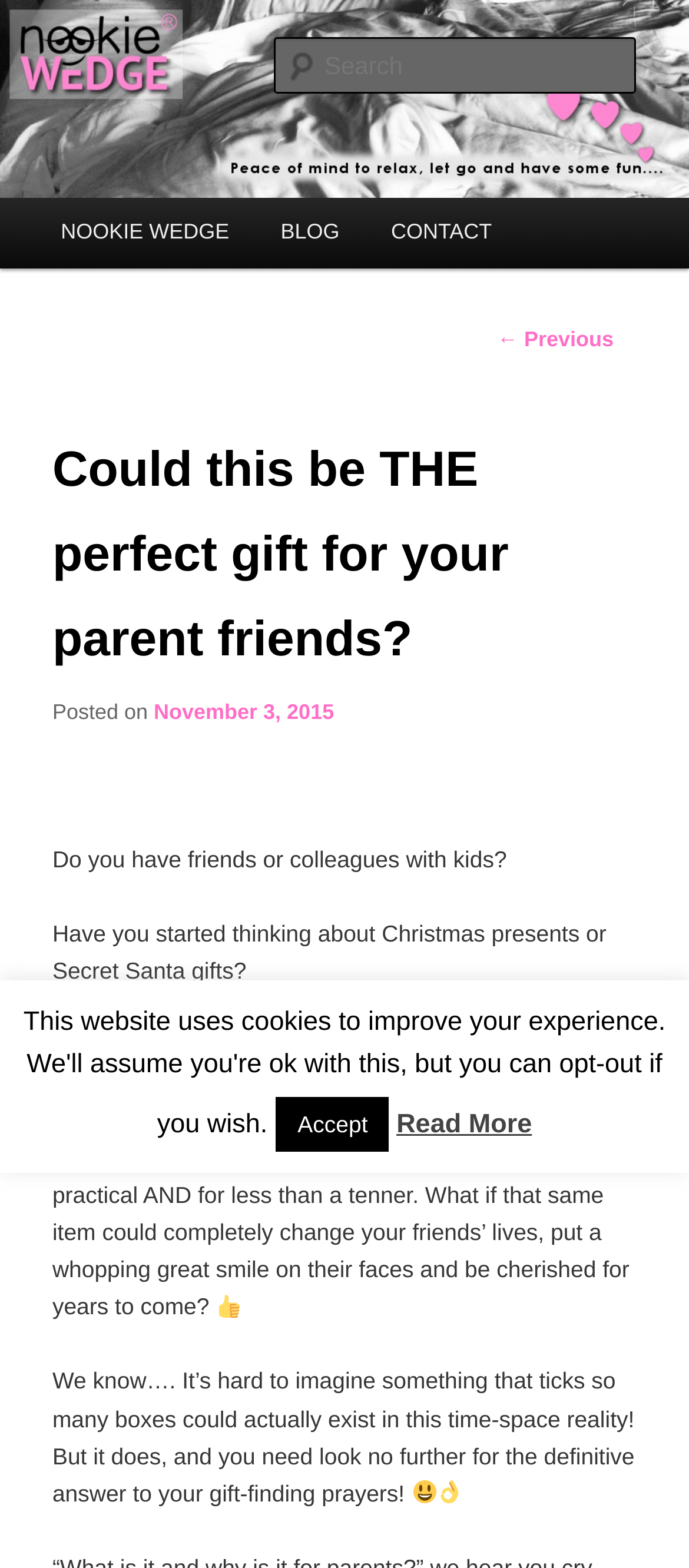Given the description of a UI element: "HPC Solutions Limited", identify the bounding box coordinates of the matching element in the webpage screenshot.

None